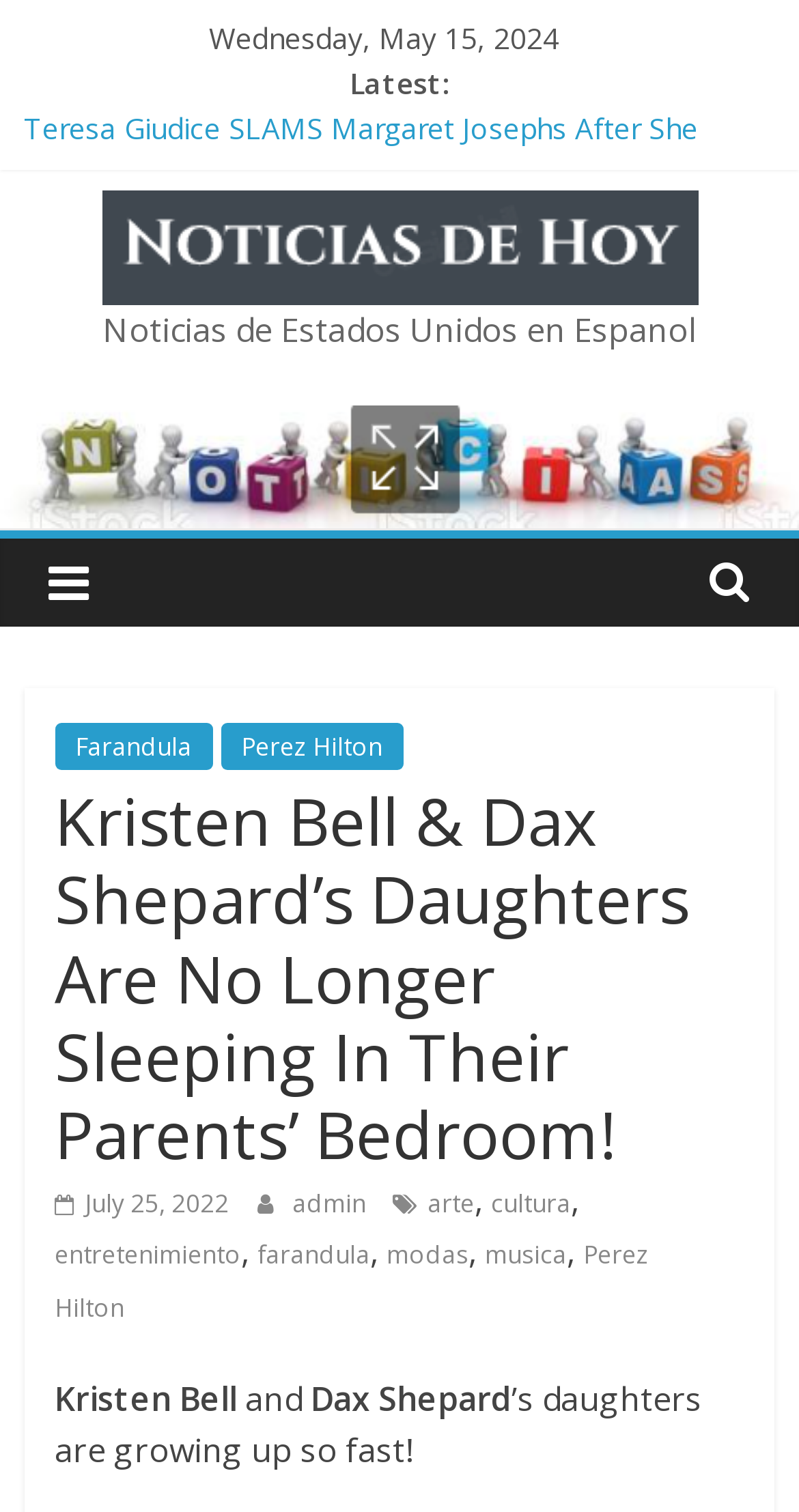Identify the bounding box coordinates for the element you need to click to achieve the following task: "Click on the article about Teresa Giudice". The coordinates must be four float values ranging from 0 to 1, formatted as [left, top, right, bottom].

[0.03, 0.073, 0.874, 0.129]